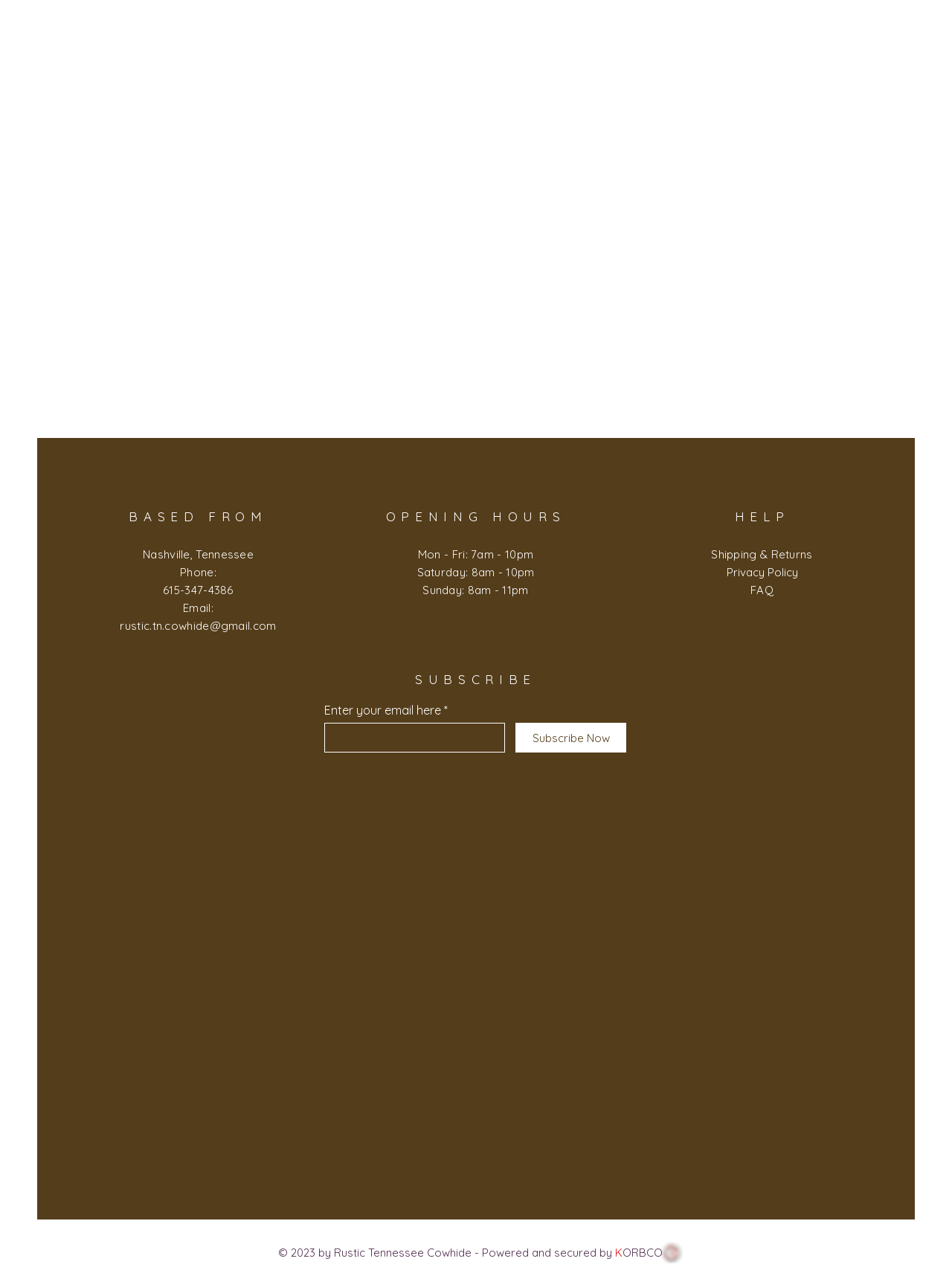Identify the bounding box coordinates for the UI element mentioned here: "name="email"". Provide the coordinates as four float values between 0 and 1, i.e., [left, top, right, bottom].

[0.341, 0.567, 0.53, 0.59]